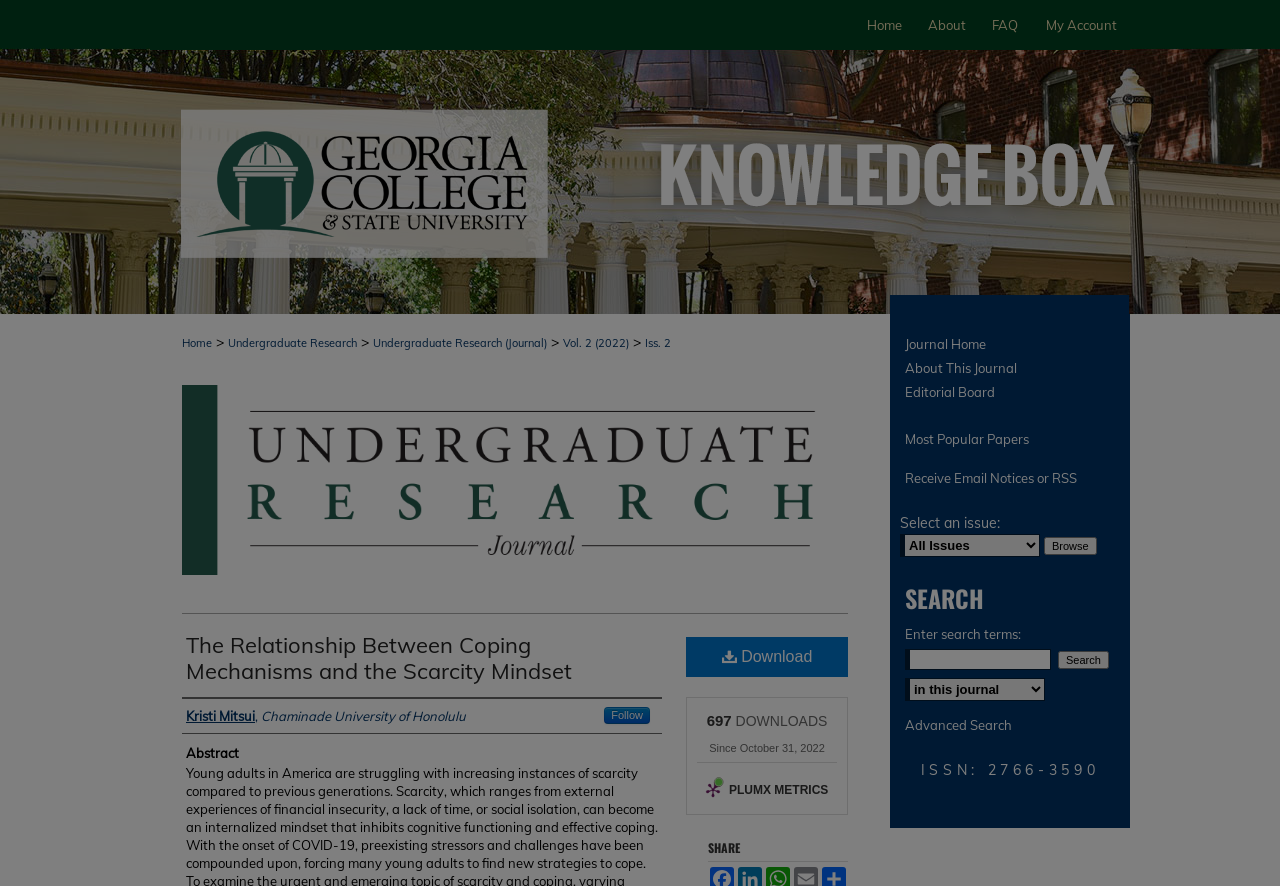How many downloads has the article had?
Look at the image and construct a detailed response to the question.

I found the answer by looking at the section below the abstract, where it says 'DOWNLOADS 697 Since October 31, 2022'. This indicates that the article has had 697 downloads.